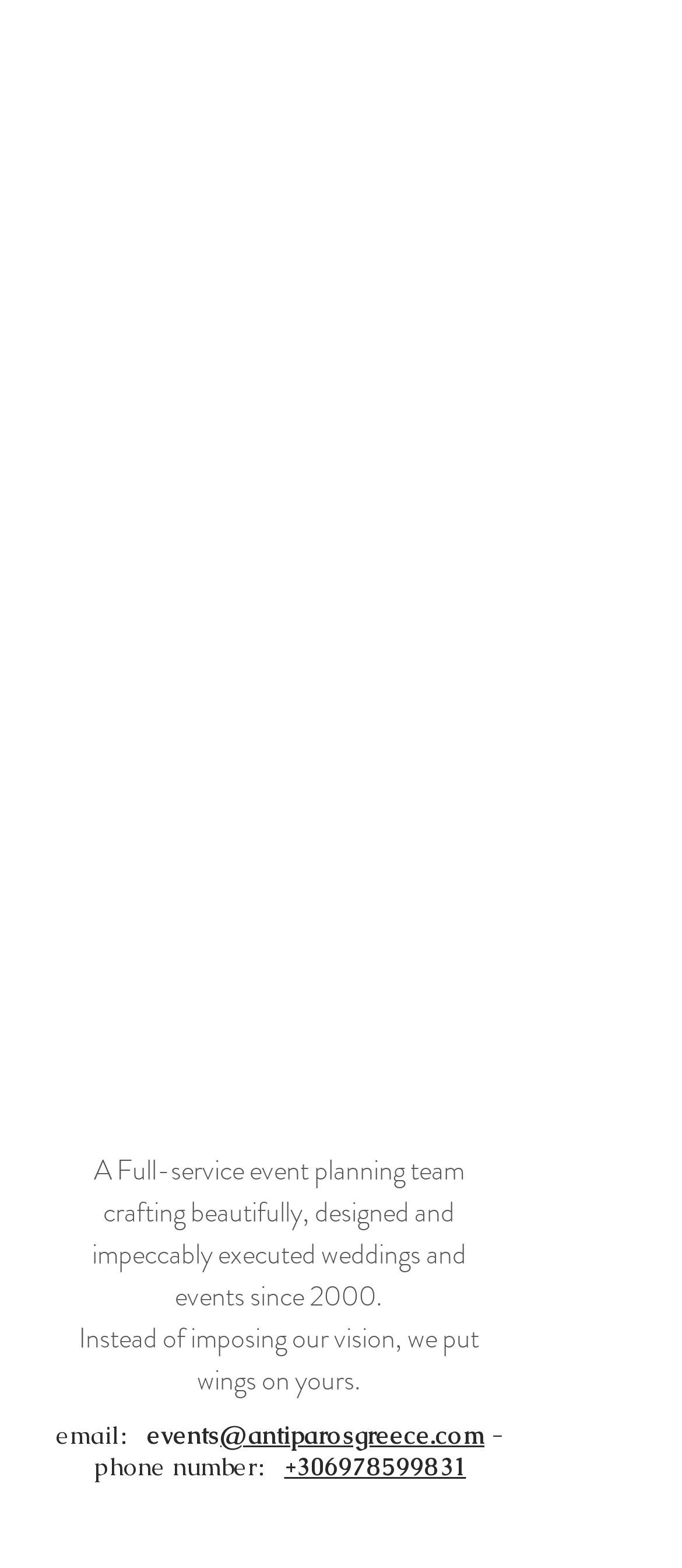What social media platforms does the company have a presence on?
Please provide a comprehensive answer based on the contents of the image.

The list element with the text 'Social Bar' contains links to Facebook and Instagram, indicating that the company has a presence on these social media platforms.